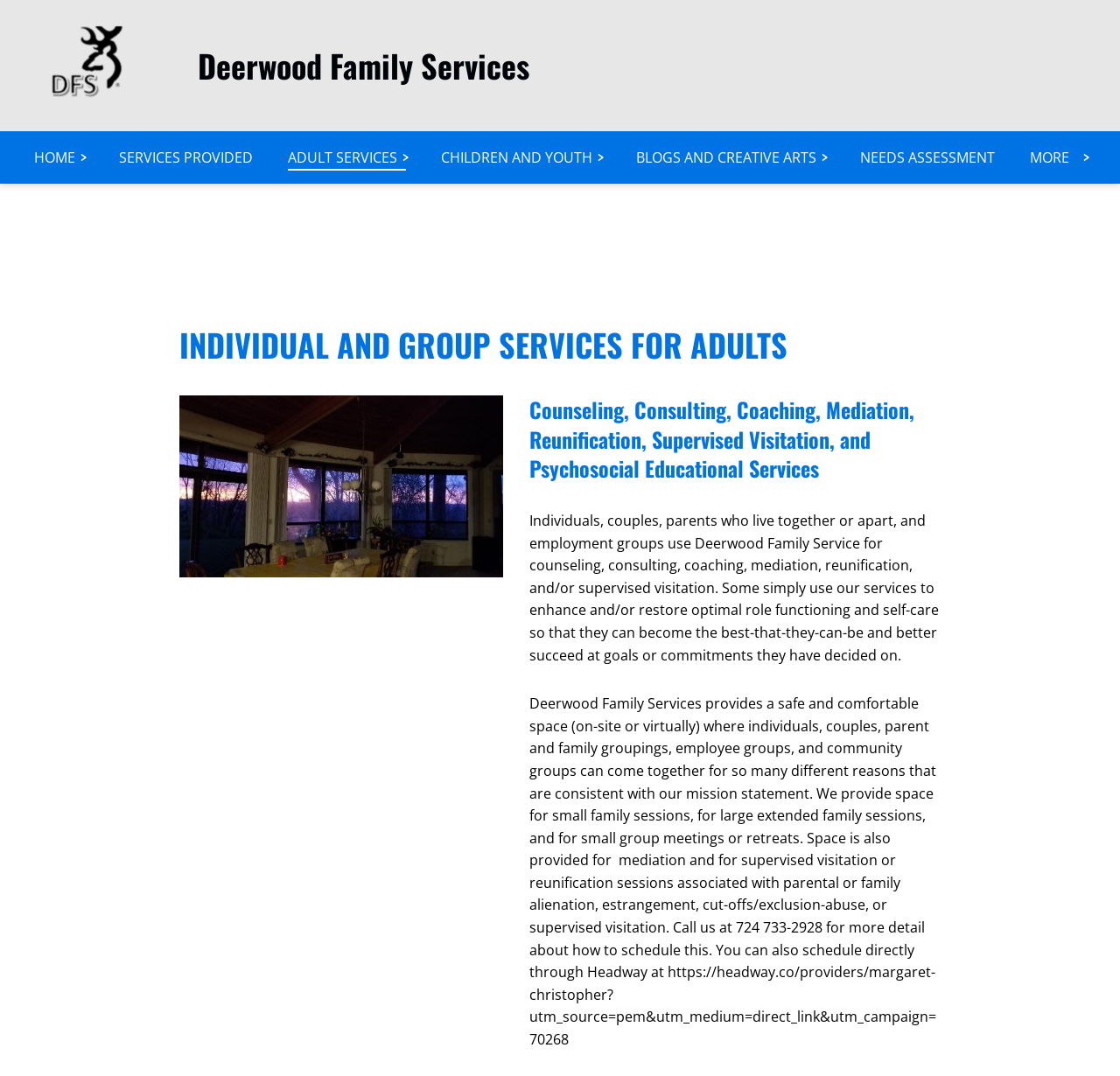Based on the provided description, "Home", find the bounding box of the corresponding UI element in the screenshot.

[0.09, 0.122, 0.166, 0.171]